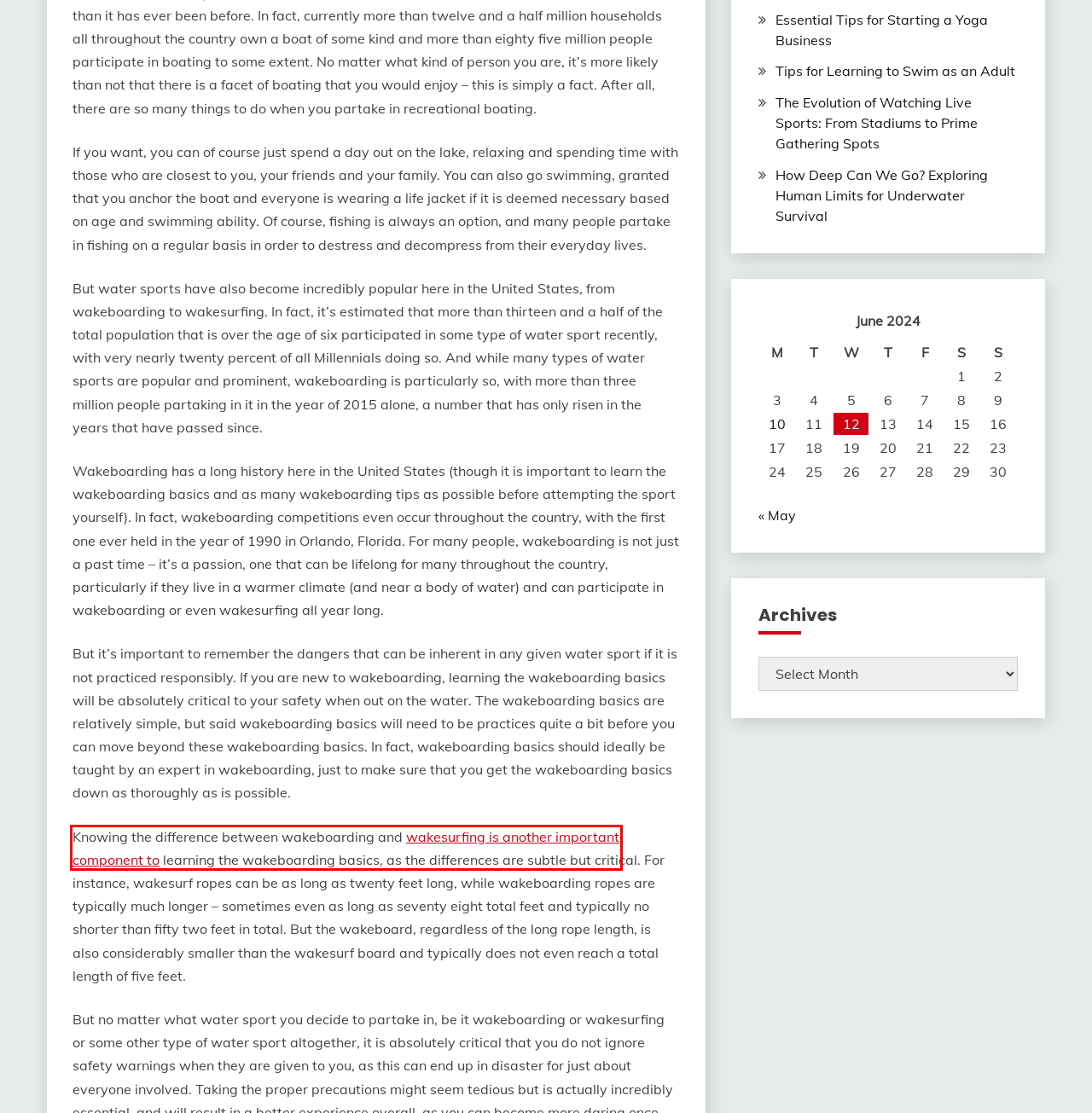Analyze the screenshot of a webpage with a red bounding box and select the webpage description that most accurately describes the new page resulting from clicking the element inside the red box. Here are the candidates:
A. May 2024 - Recreation Magazine
B. Wake Worx | Super Surf'R Wave Control Surf System
C. How Deep Can We Go? Exploring Human Limits for Underwater Survival - Recreation Magazine
D. From Arena to App: How Sports Viewing Progressed - Recreation Magazine
E. Recreation Magazine -
F. Tips for Learning to Swim as an Adult - Recreation Magazine
G. 11 Recreational Activities in Water for Families to Try This Summer
H. Essential Tips for Starting a Yoga Business - Recreation Magazine

B